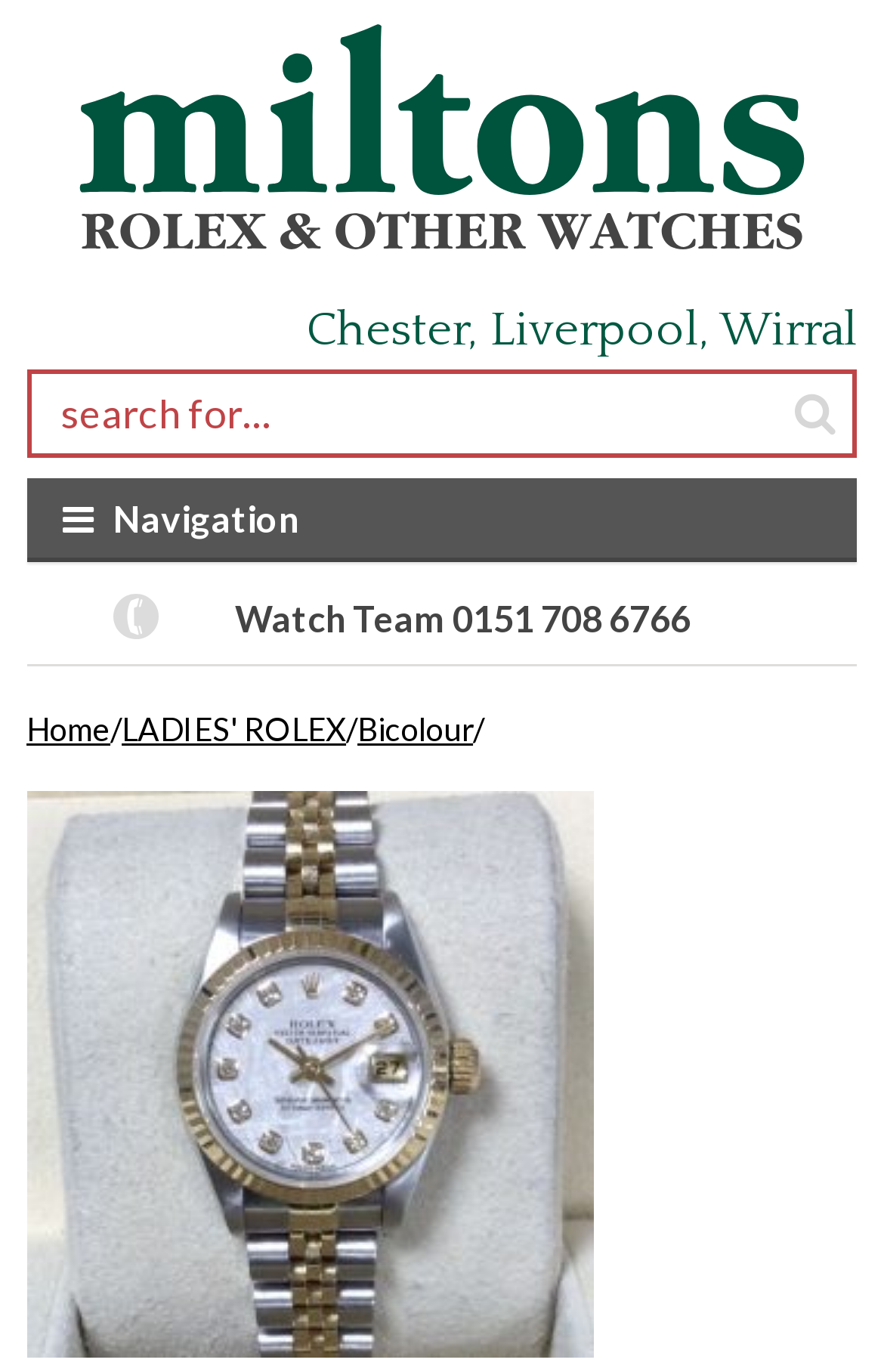Find the bounding box coordinates of the element's region that should be clicked in order to follow the given instruction: "view travel guide". The coordinates should consist of four float numbers between 0 and 1, i.e., [left, top, right, bottom].

None